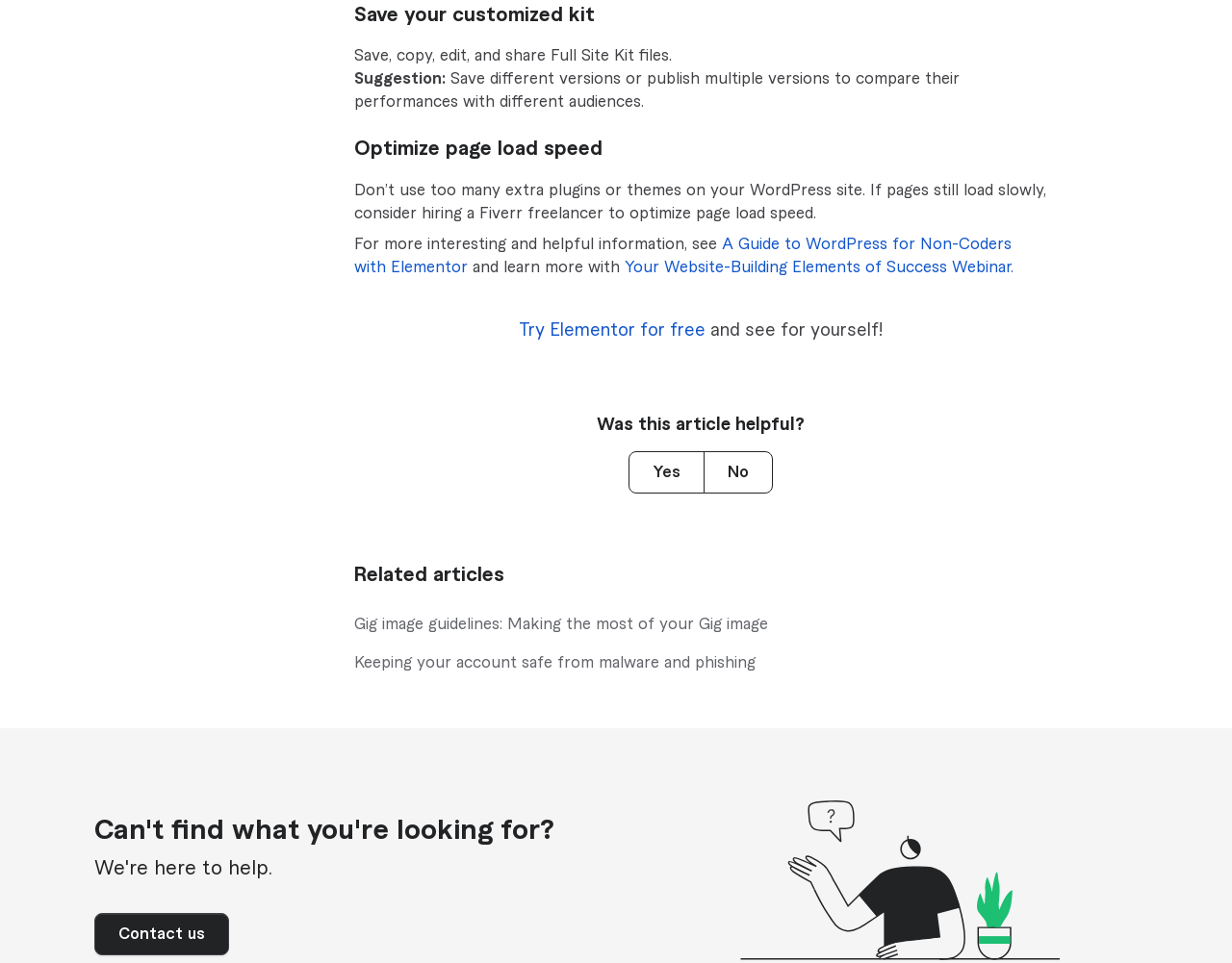Determine the bounding box coordinates for the HTML element mentioned in the following description: "No". The coordinates should be a list of four floats ranging from 0 to 1, represented as [left, top, right, bottom].

[0.571, 0.469, 0.627, 0.513]